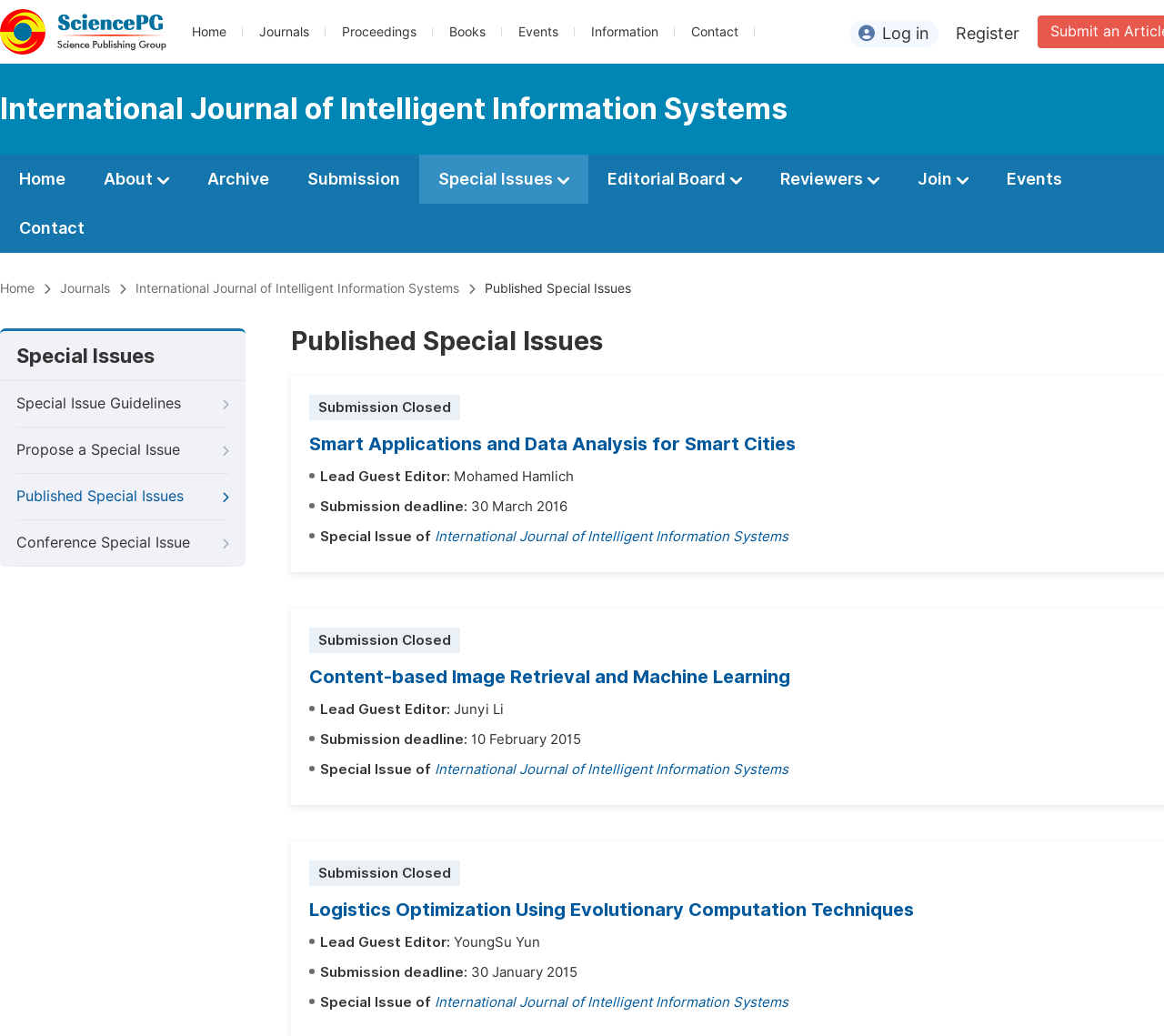Could you provide the bounding box coordinates for the portion of the screen to click to complete this instruction: "Check the 'Submission deadline' for 'Logistics Optimization Using Evolutionary Computation Techniques'"?

[0.275, 0.931, 0.402, 0.946]